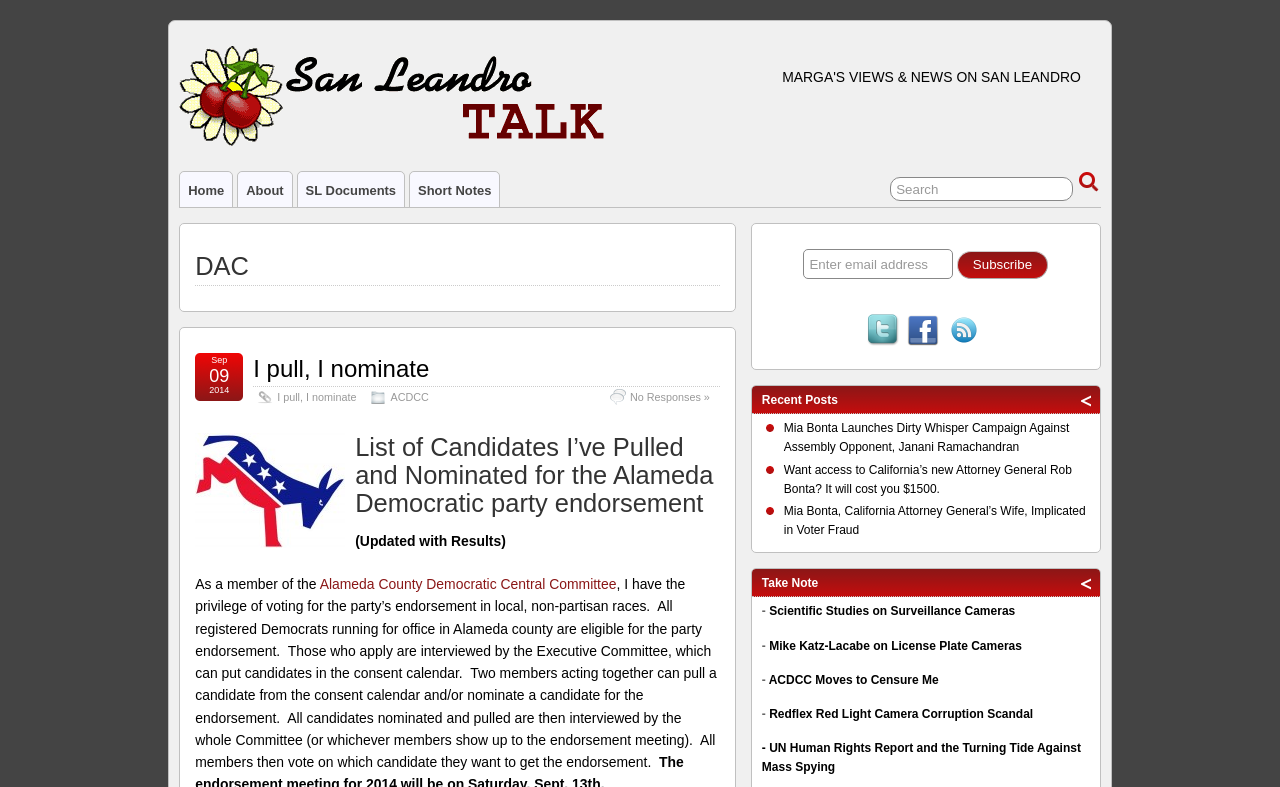What is the name of the talk?
Please analyze the image and answer the question with as much detail as possible.

The question is asking for the name of the talk, which can be found in the heading element with the text 'San Leandro Talk' at the top of the webpage.